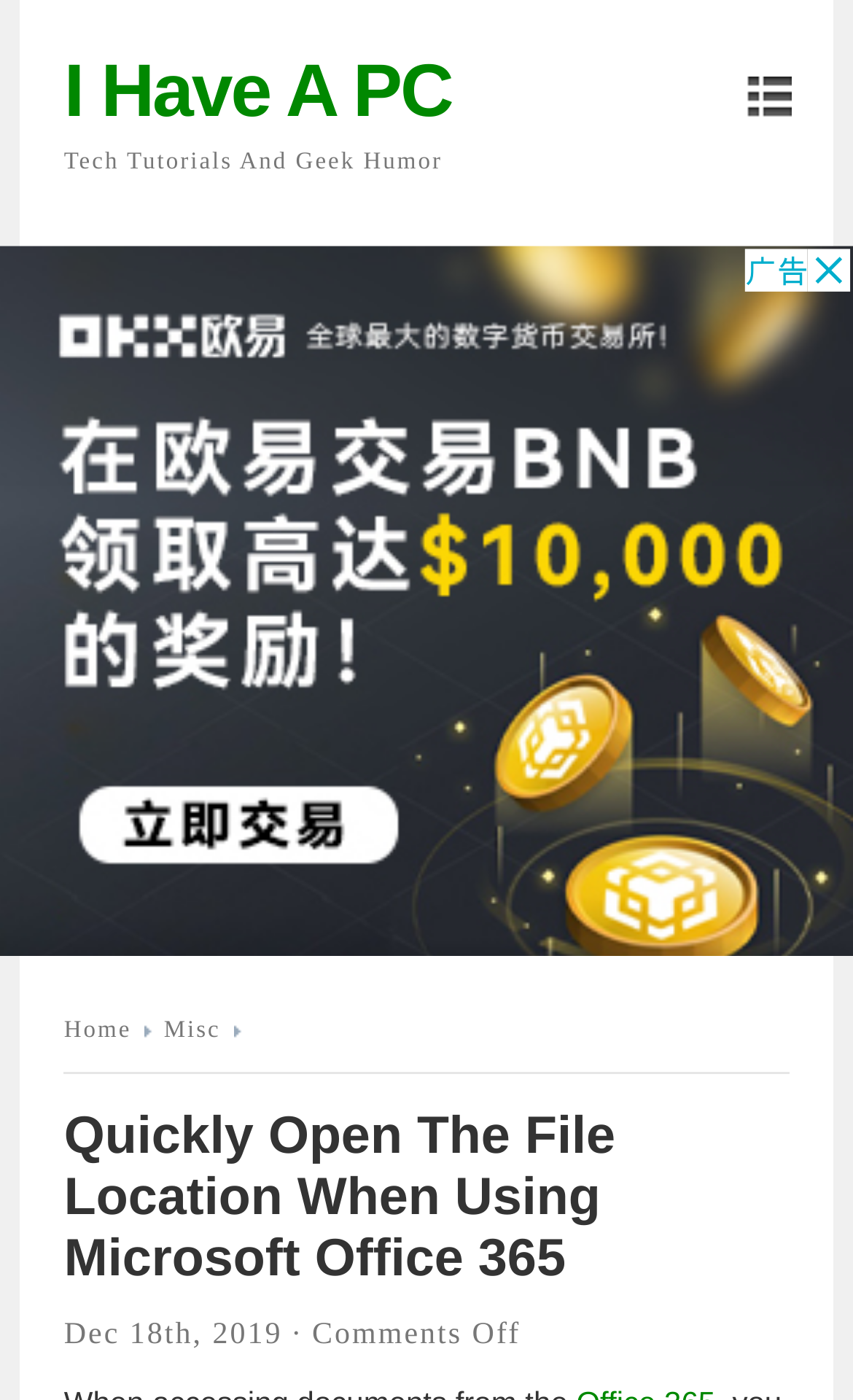Please reply to the following question with a single word or a short phrase:
What is the tagline of the website?

Tech Tutorials And Geek Humor